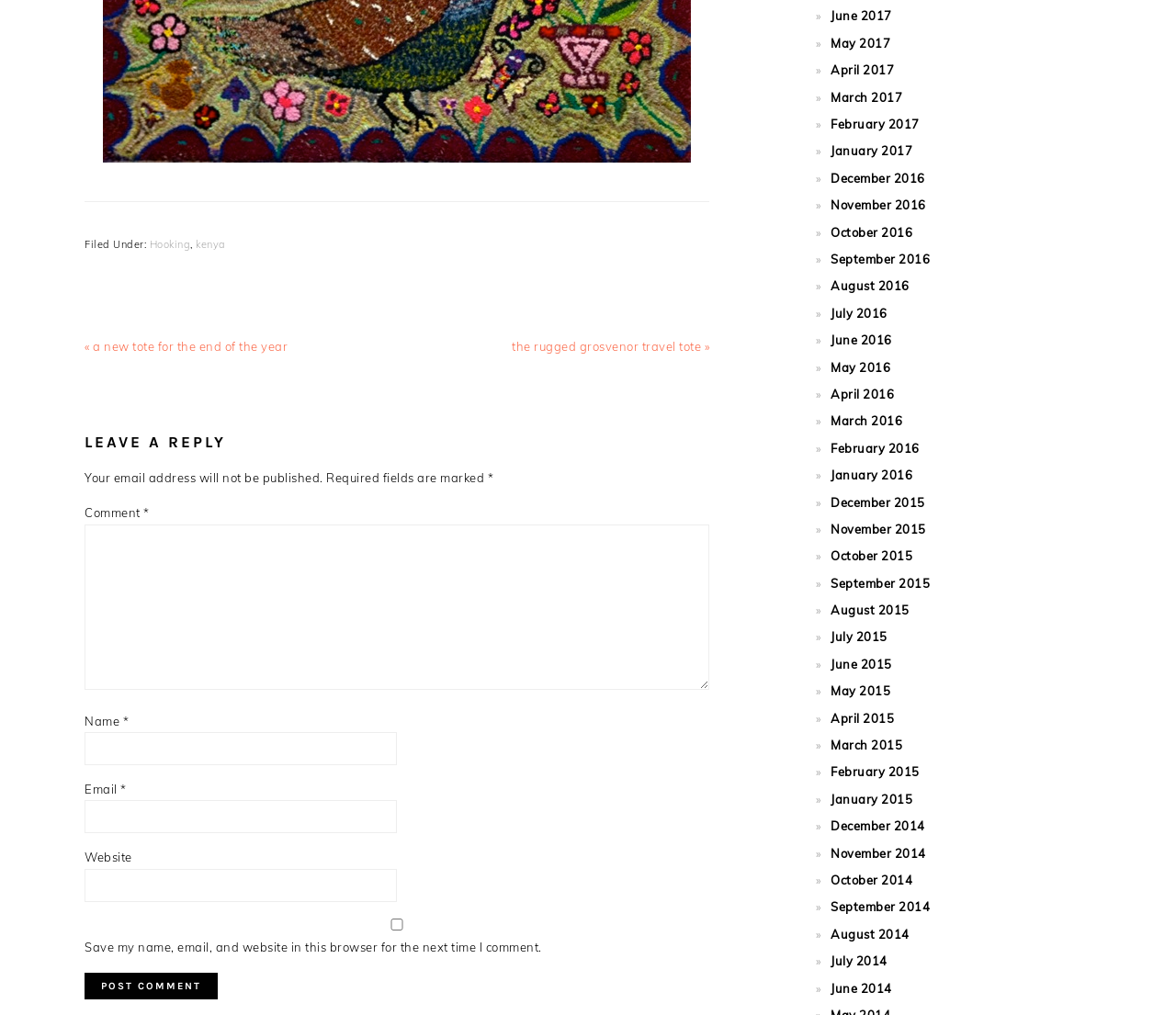Pinpoint the bounding box coordinates of the element you need to click to execute the following instruction: "View posts from June 2017". The bounding box should be represented by four float numbers between 0 and 1, in the format [left, top, right, bottom].

[0.706, 0.009, 0.758, 0.023]